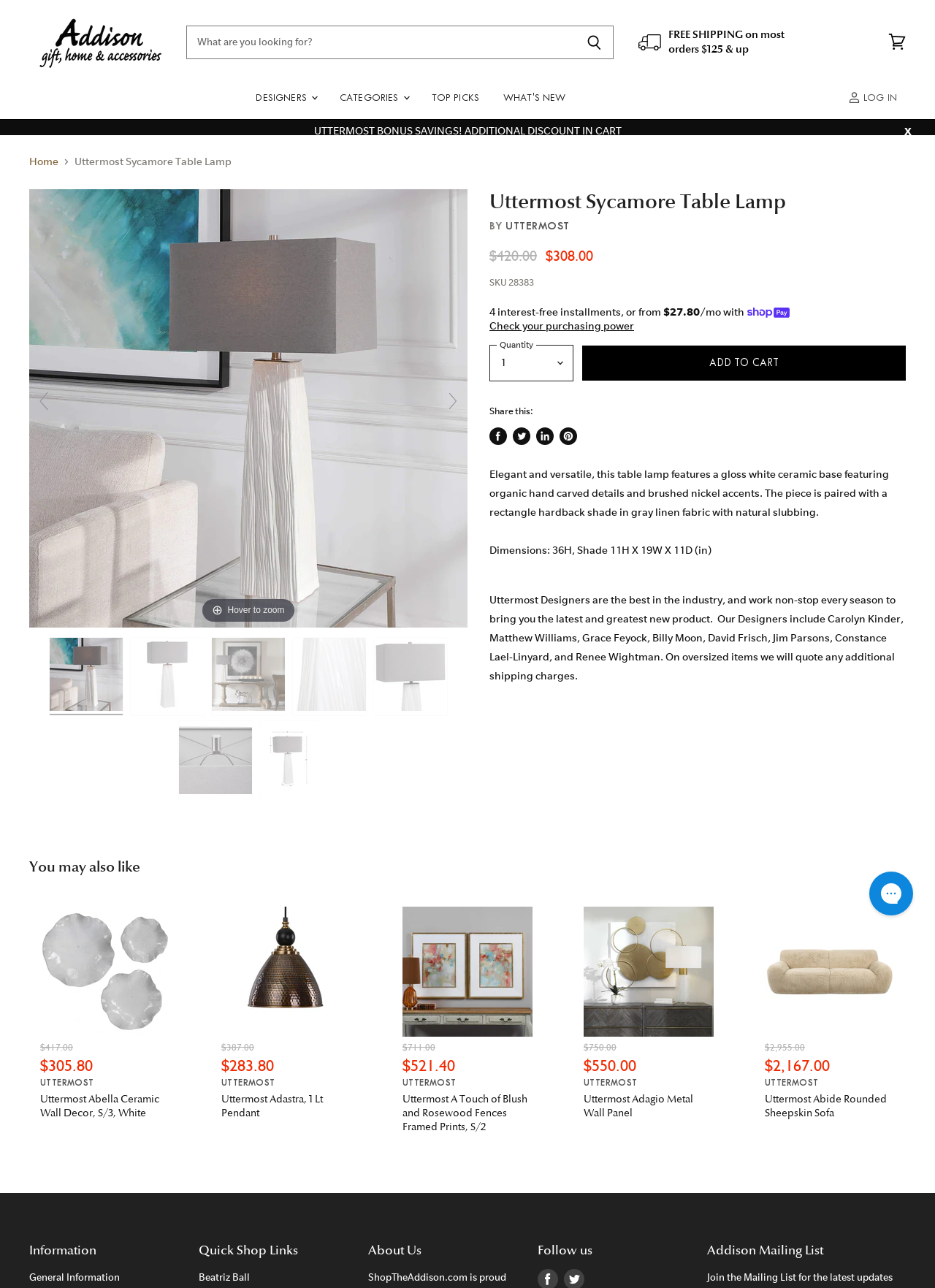What is the original price of the product?
Using the image, provide a concise answer in one word or a short phrase.

$420.00